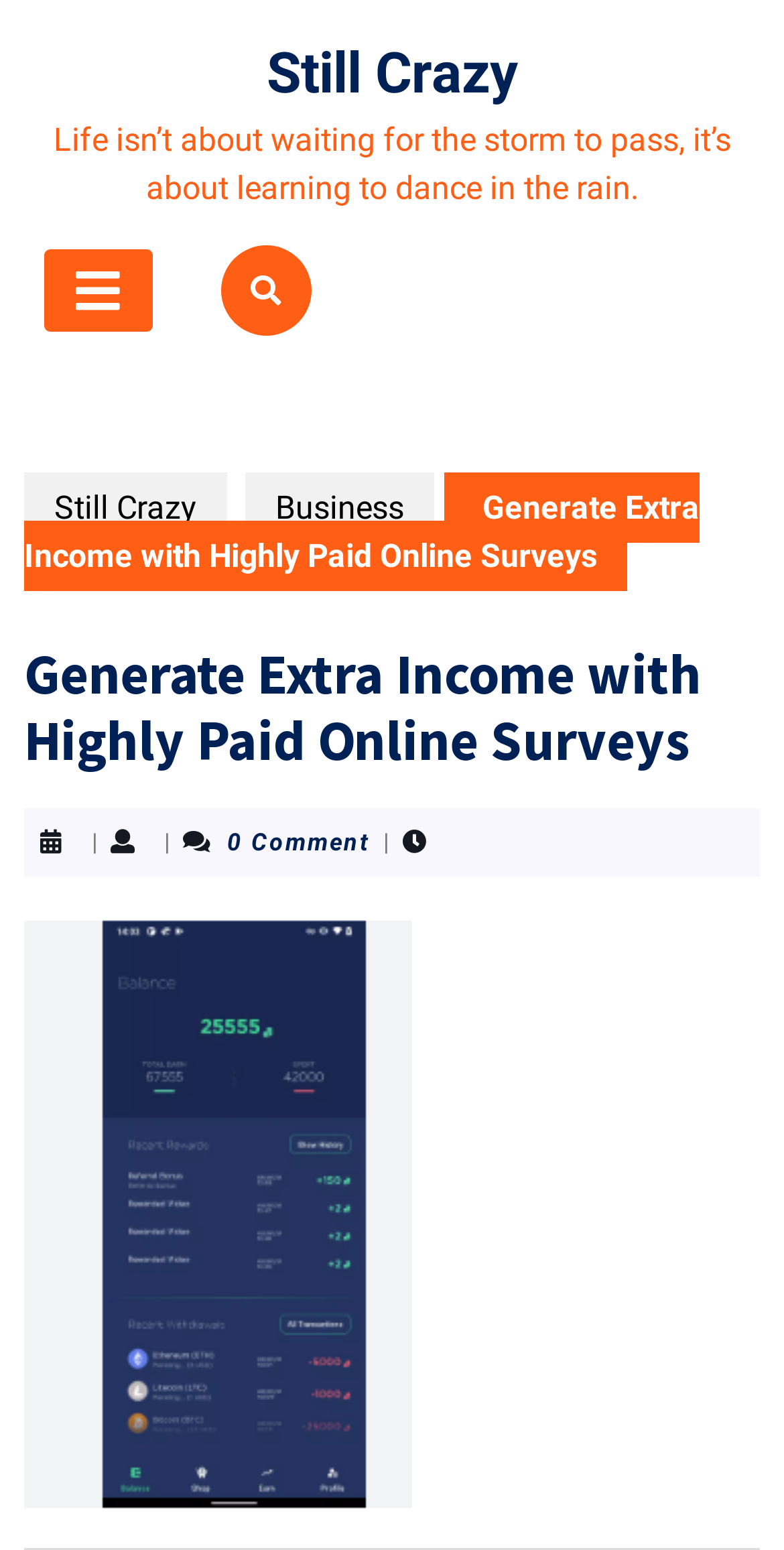Given the following UI element description: "Still Crazy", find the bounding box coordinates in the webpage screenshot.

[0.34, 0.026, 0.66, 0.069]